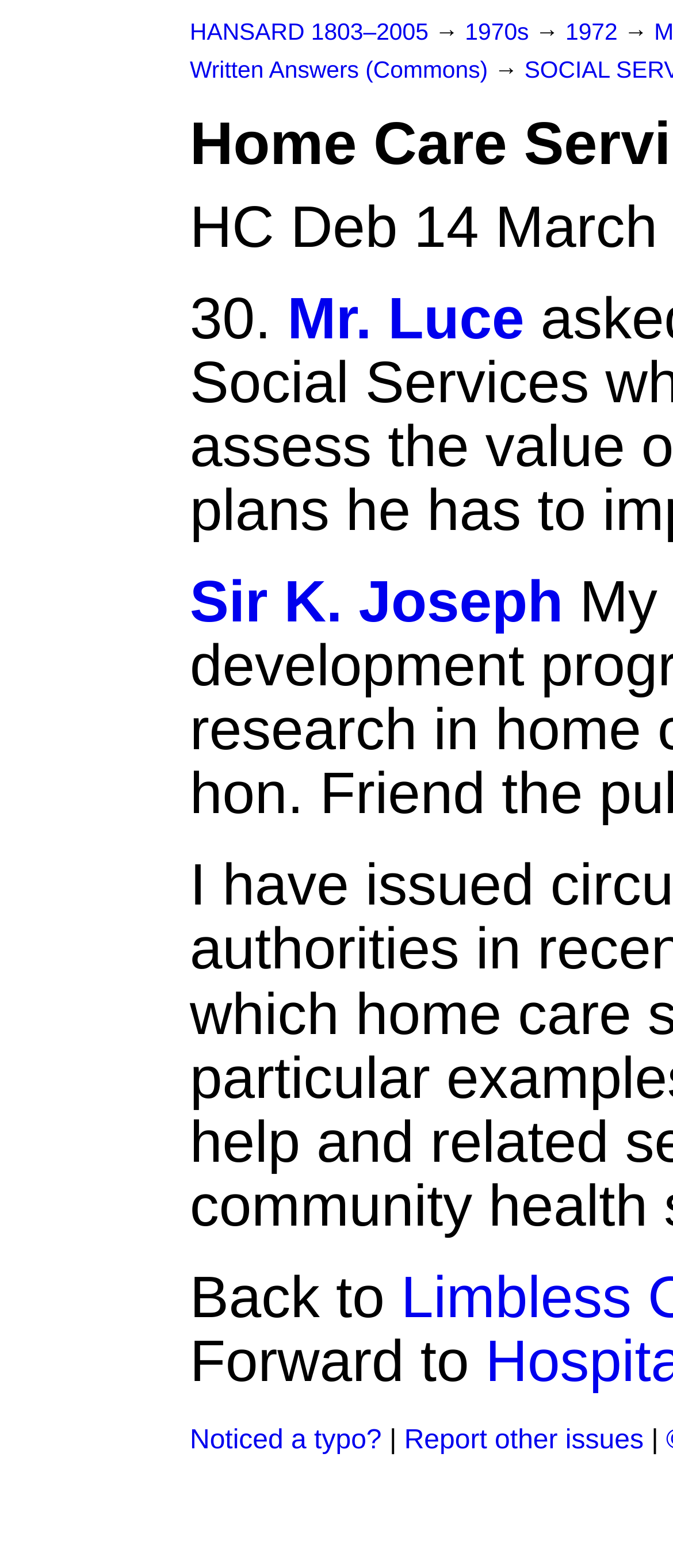Determine the bounding box coordinates of the clickable element to complete this instruction: "View 1972". Provide the coordinates in the format of four float numbers between 0 and 1, [left, top, right, bottom].

[0.84, 0.012, 0.927, 0.029]